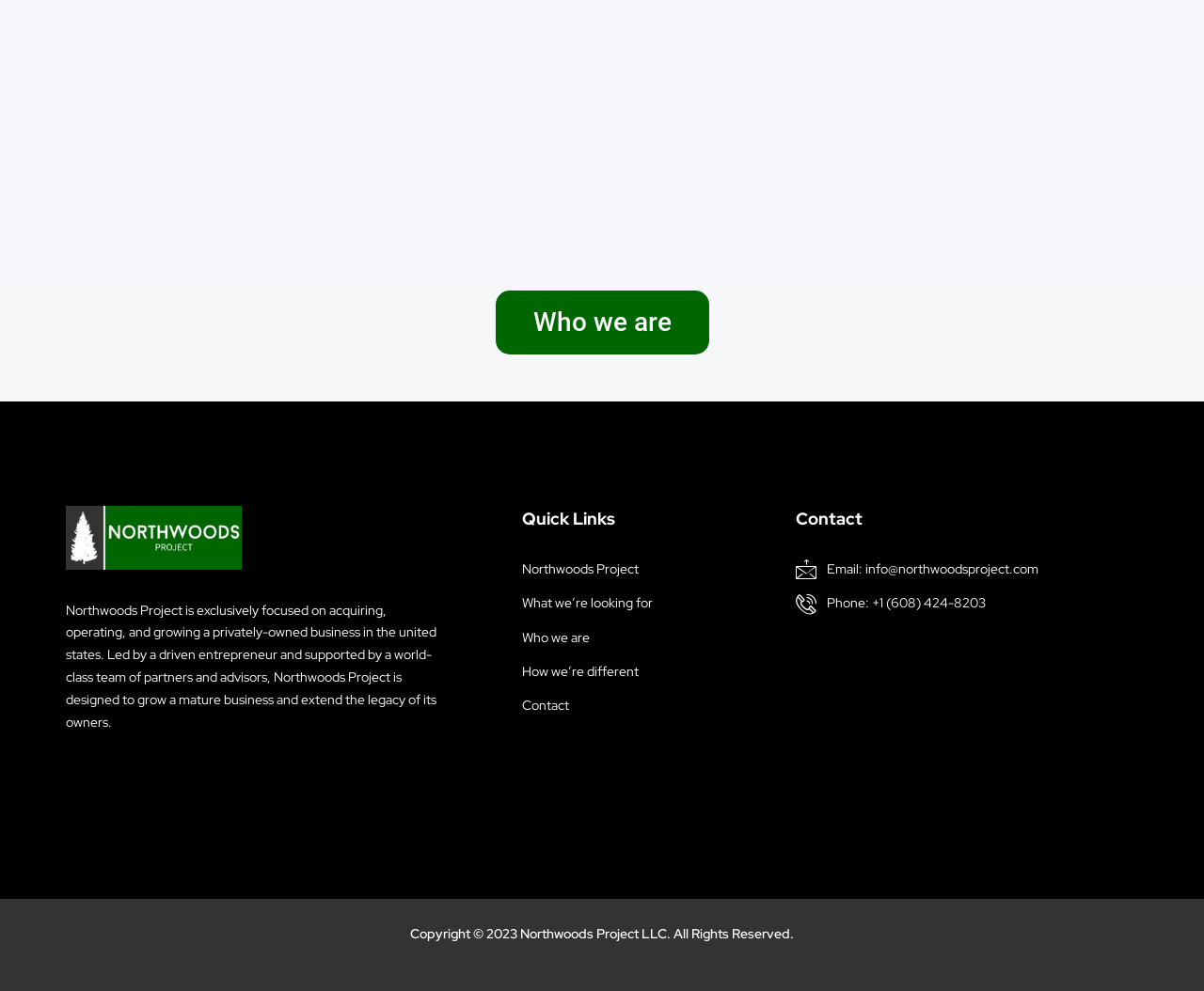From the webpage screenshot, predict the bounding box coordinates (top-left x, top-left y, bottom-right x, bottom-right y) for the UI element described here: Northwoods Project

[0.434, 0.557, 0.638, 0.591]